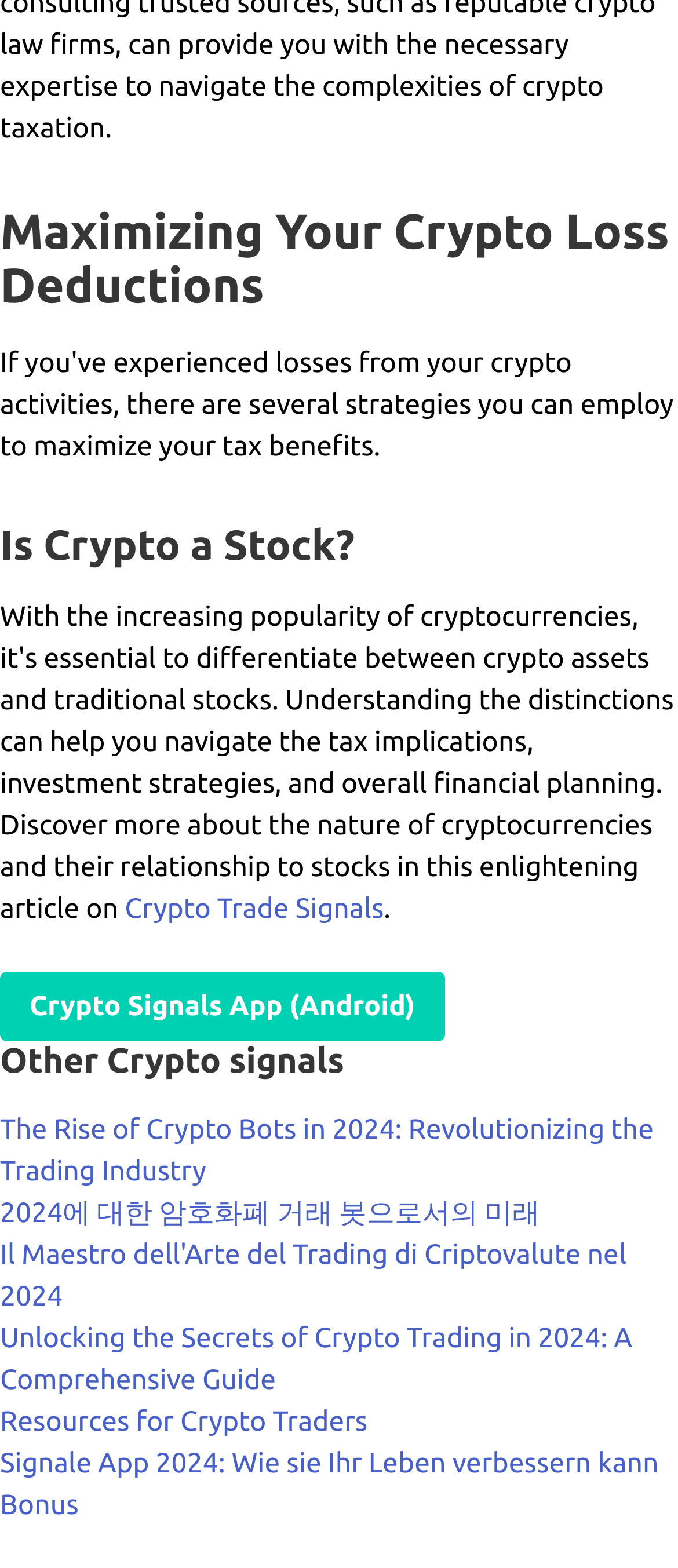Locate the bounding box coordinates of the clickable element to fulfill the following instruction: "Open 'Crypto Signals App (Android)'". Provide the coordinates as four float numbers between 0 and 1 in the format [left, top, right, bottom].

[0.0, 0.62, 0.656, 0.665]